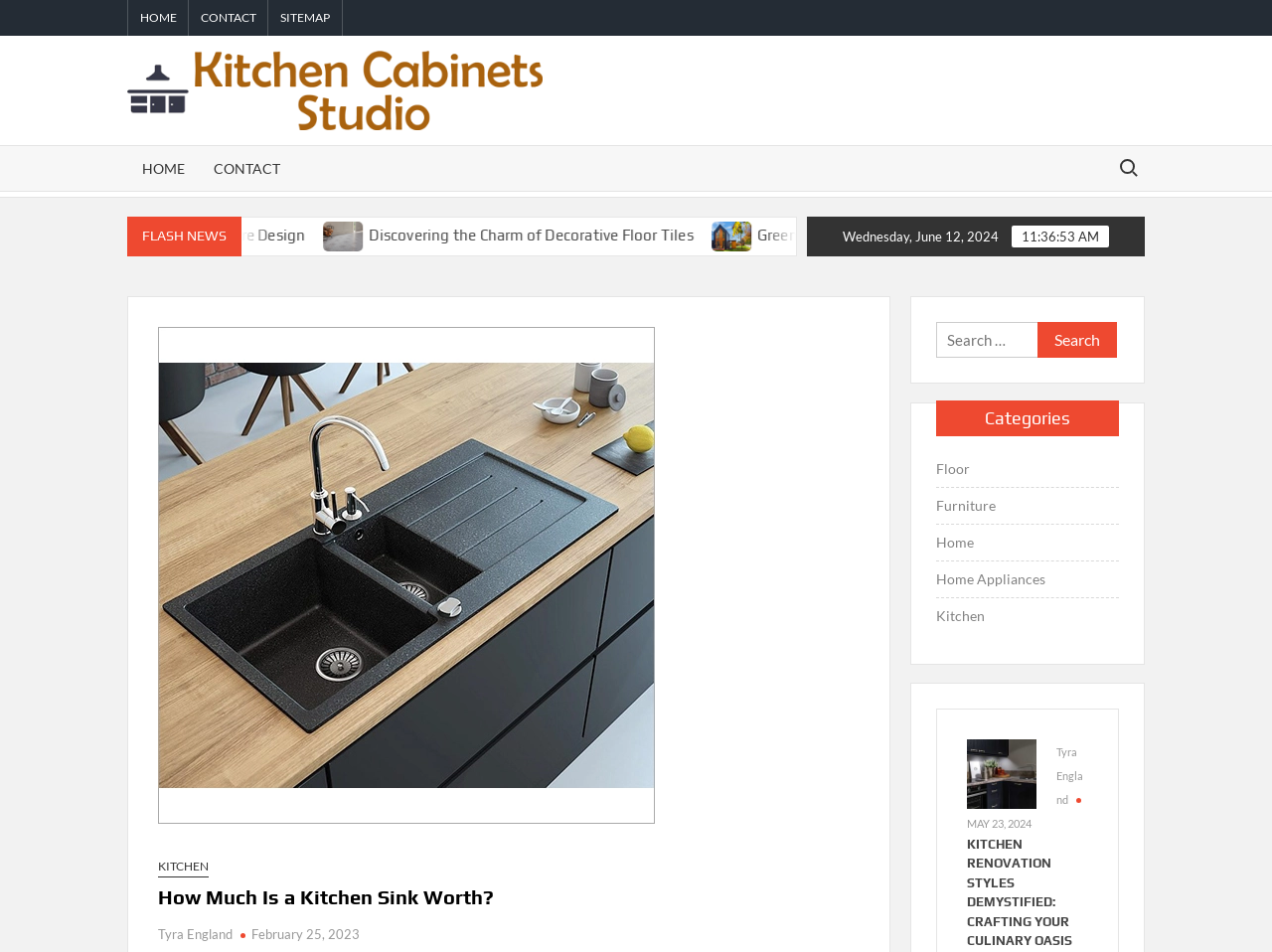Offer an in-depth caption of the entire webpage.

The webpage is about kitchen renovation and home improvement, with a focus on kitchen sinks. At the top, there is a navigation menu with links to "HOME", "CONTACT", and "SITEMAP". Below this, there is a logo and a tagline "Home and home improvement updates, interior design updates." 

On the left side, there is a primary menu with links to "HOME" and "CONTACT". Below this, there is a section titled "FLASH NEWS" with three news articles. The first article is about decorative floor tiles, the second is about eco-friendly home renovation strategies, and the third is about choosing a kitchen door style. 

On the right side, there is a search bar with a button labeled "Search for:". Below this, there are categories including "Floor", "Furniture", "Home", "Home Appliances", and "Kitchen". The "Kitchen" category has a subcategory with an article titled "KITCHEN RENOVATION STYLES DEMYSTIFIED: CRAFTING YOUR CULINARY OASIS". 

At the top right corner, there is a button labeled "Search for:". Below this, there is a section with the title "How Much Is a Kitchen Sink Worth?" and the author's name "Tyra England". The date of the article is "February 25, 2023".